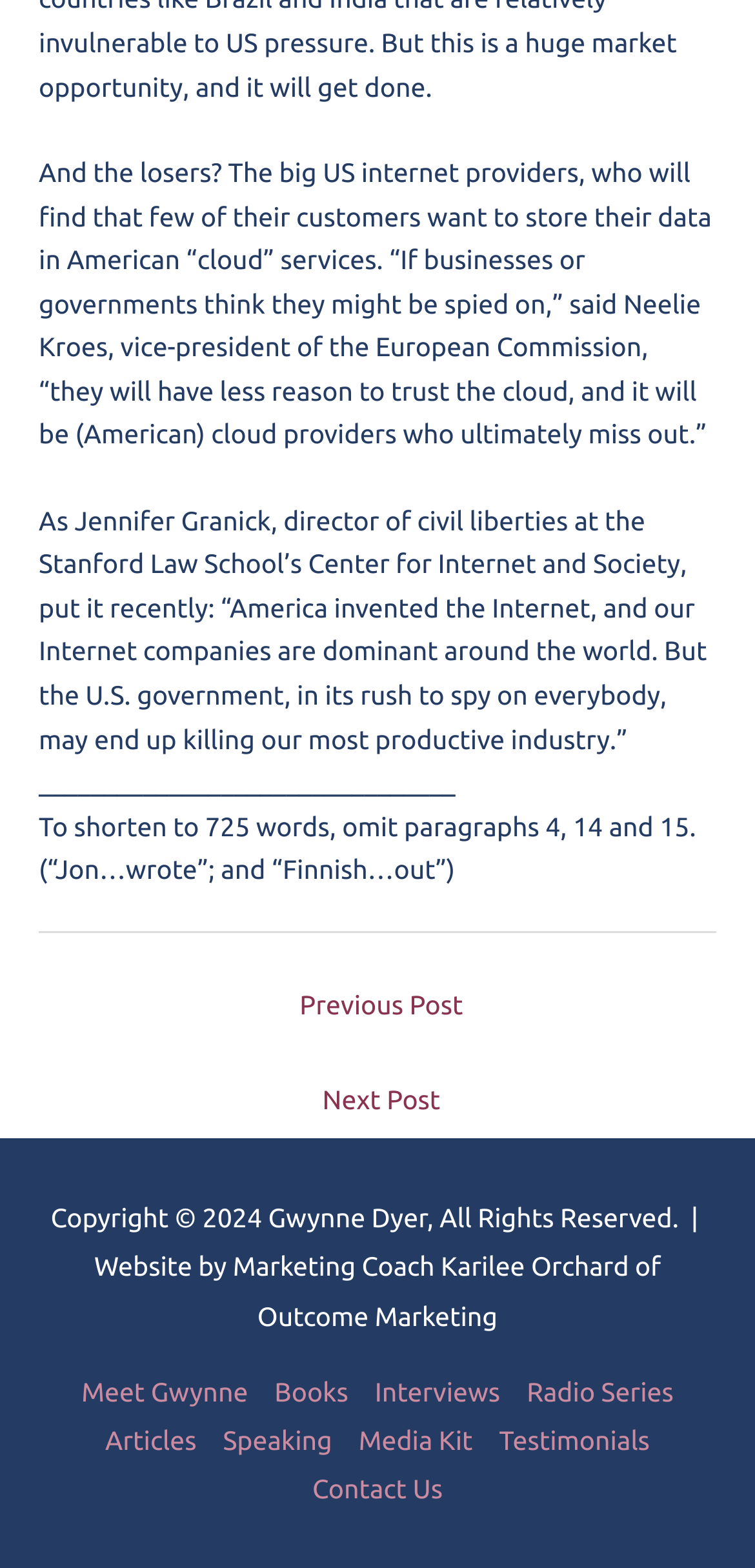How many categories are there in the bottom menu?
Refer to the image and respond with a one-word or short-phrase answer.

8